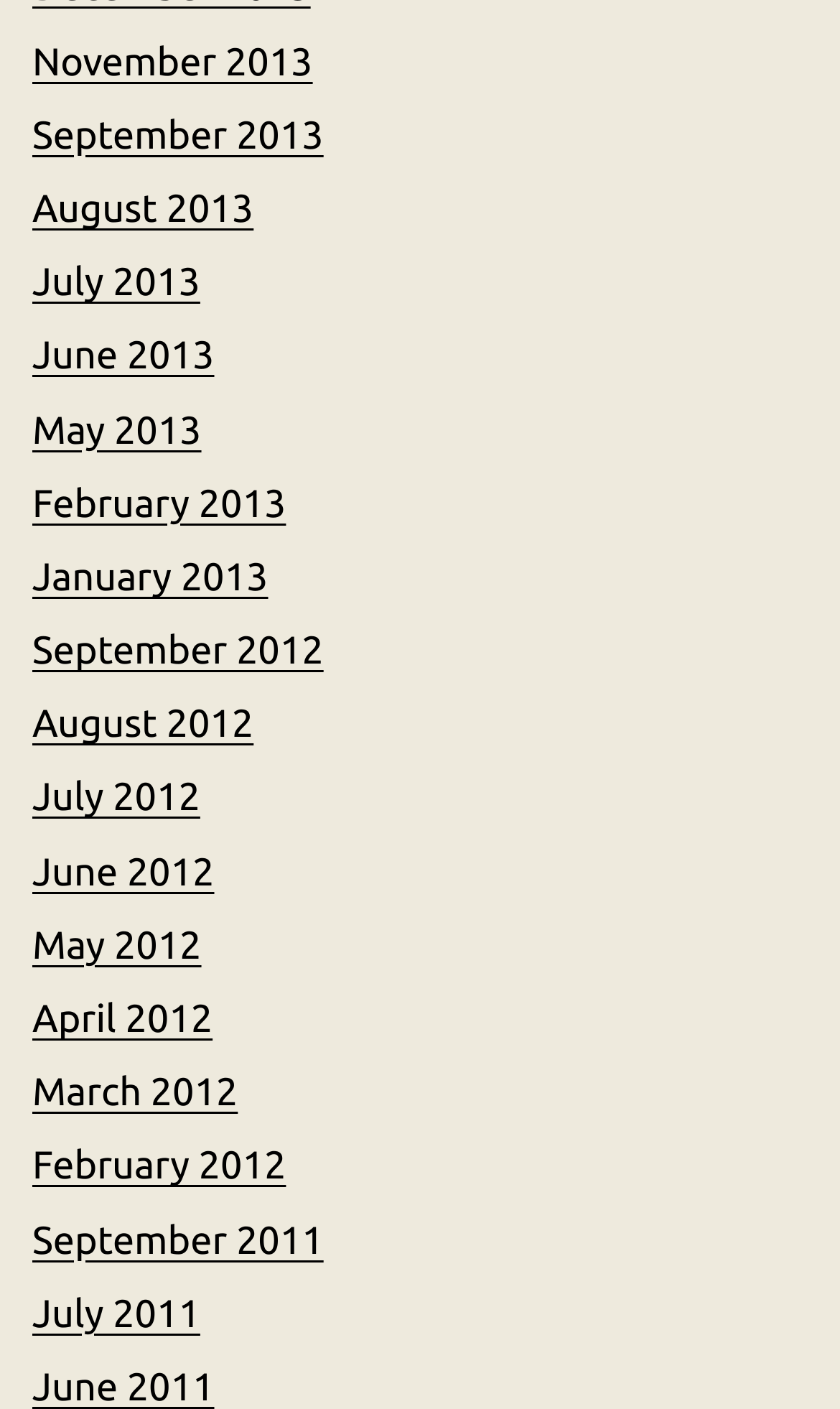Locate the UI element described by September 2011 and provide its bounding box coordinates. Use the format (top-left x, top-left y, bottom-right x, bottom-right y) with all values as floating point numbers between 0 and 1.

[0.038, 0.865, 0.385, 0.895]